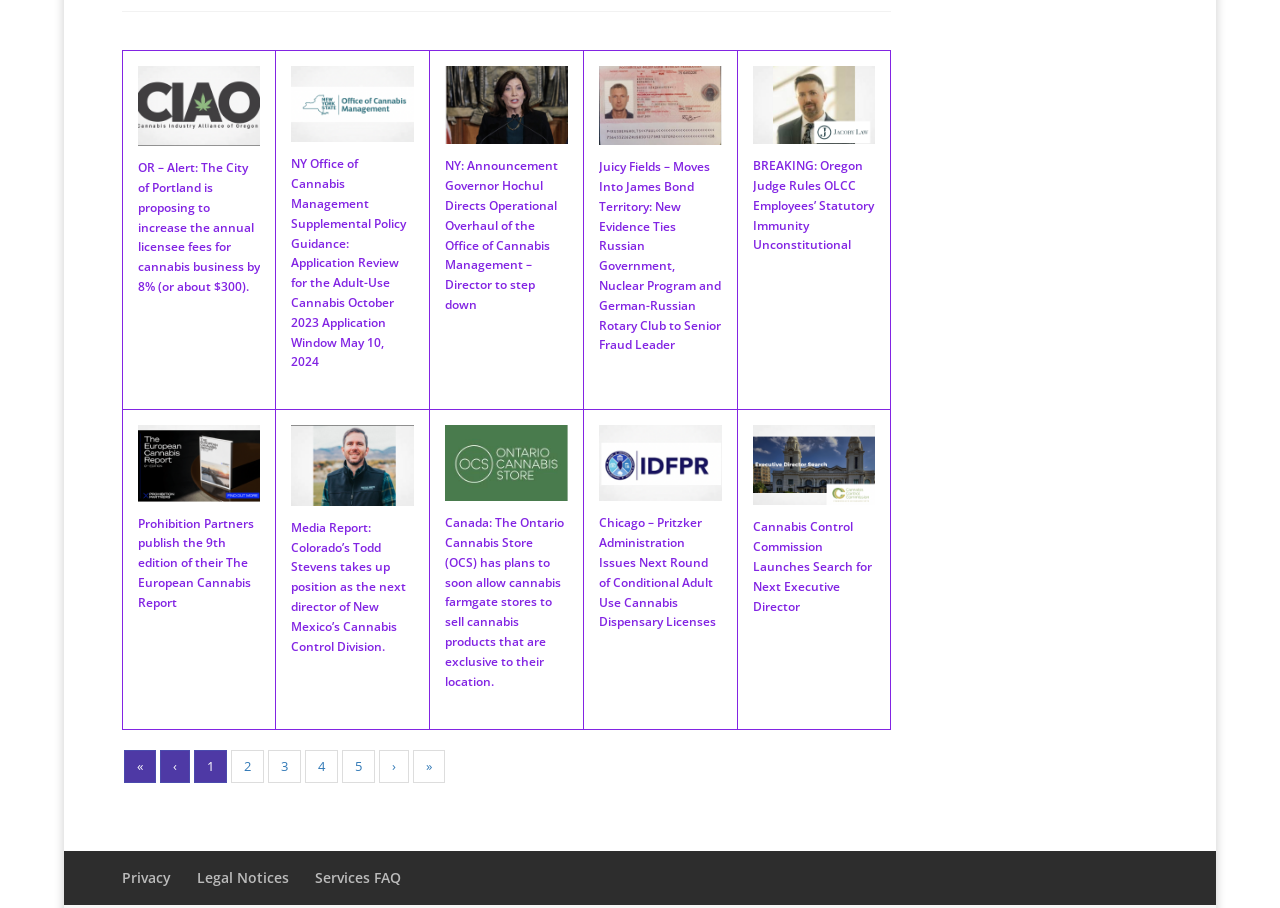Given the element description: "»", predict the bounding box coordinates of this UI element. The coordinates must be four float numbers between 0 and 1, given as [left, top, right, bottom].

[0.322, 0.826, 0.347, 0.862]